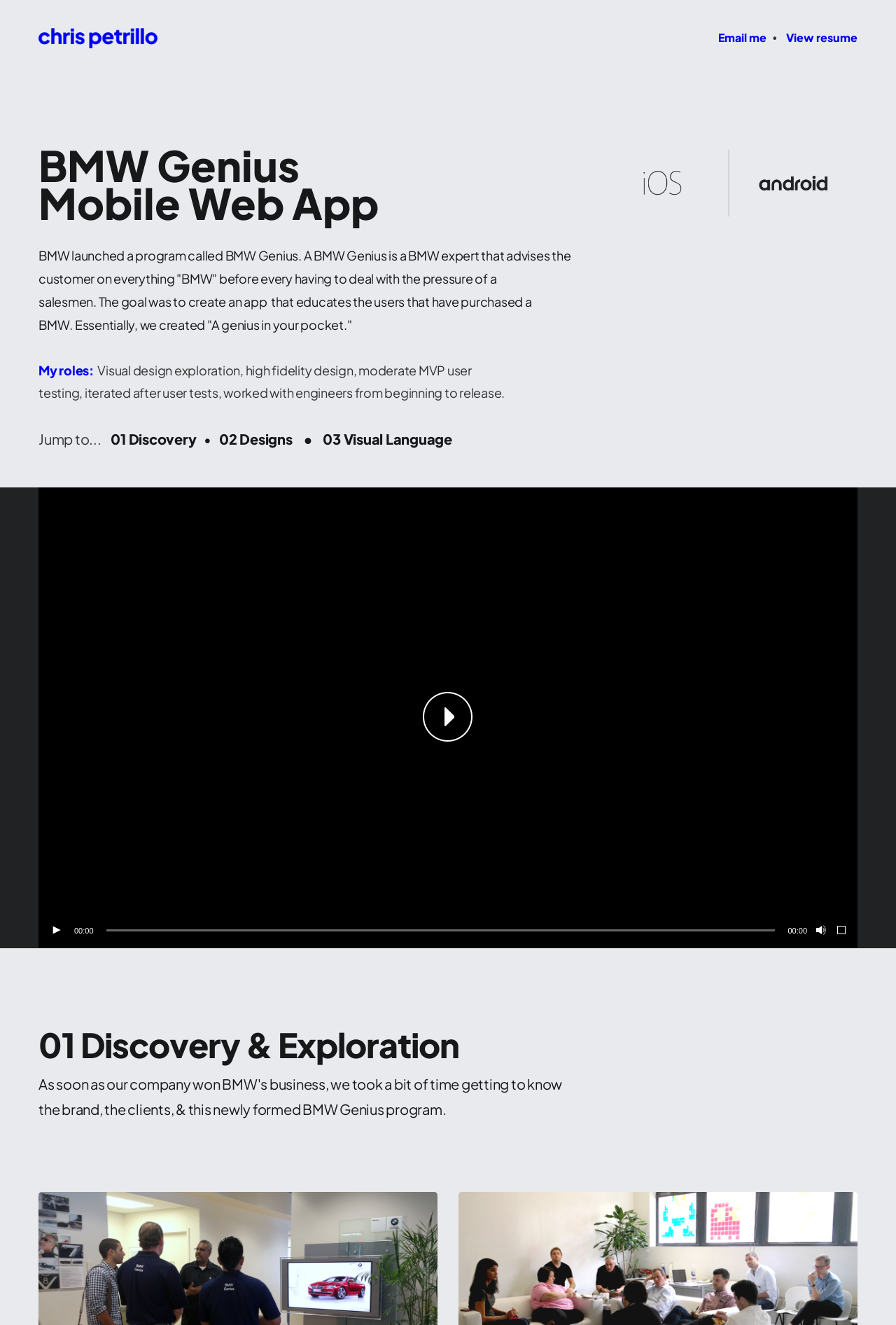Indicate the bounding box coordinates of the clickable region to achieve the following instruction: "View resume."

[0.877, 0.023, 0.957, 0.034]